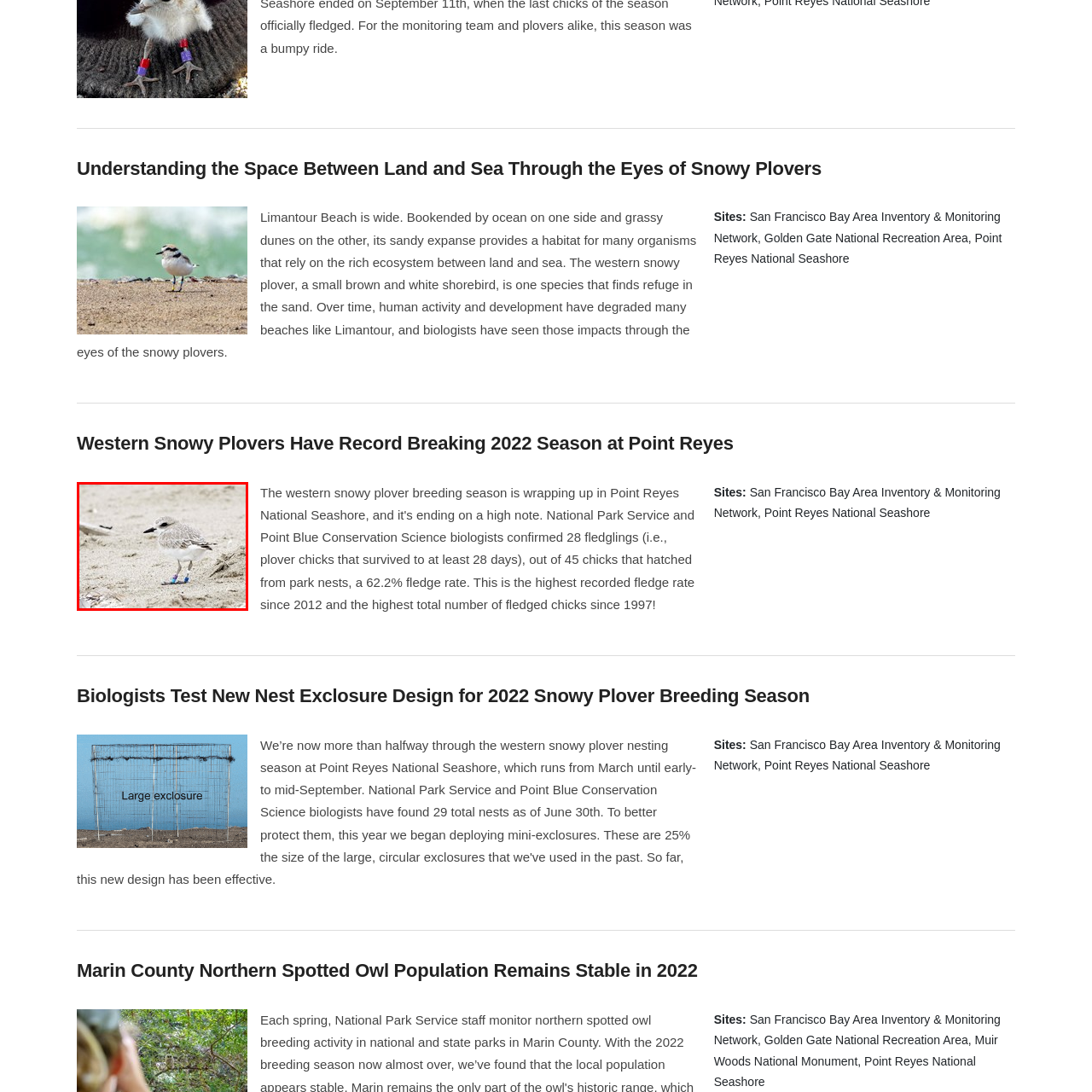Articulate a detailed description of the image enclosed by the red outline.

A small, sand-colored shorebird known as the western snowy plover stands gracefully on a sandy beach. This bird, distinguished by its pale plumage and colorful leg bands—purple and blue—reflects the ecological adaptations necessary for its habitat. The snowy plover is typically found in coastal environments, emphasizing the rich ecosystem present between land and sea. As this species faces challenges from habitat degradation, its presence serves as a crucial indicator of the health of coastal ecosystems. The backdrop hints at the natural beauty of Limantour Beach, a vital refuge for these delicate creatures amidst ongoing environmental pressures.